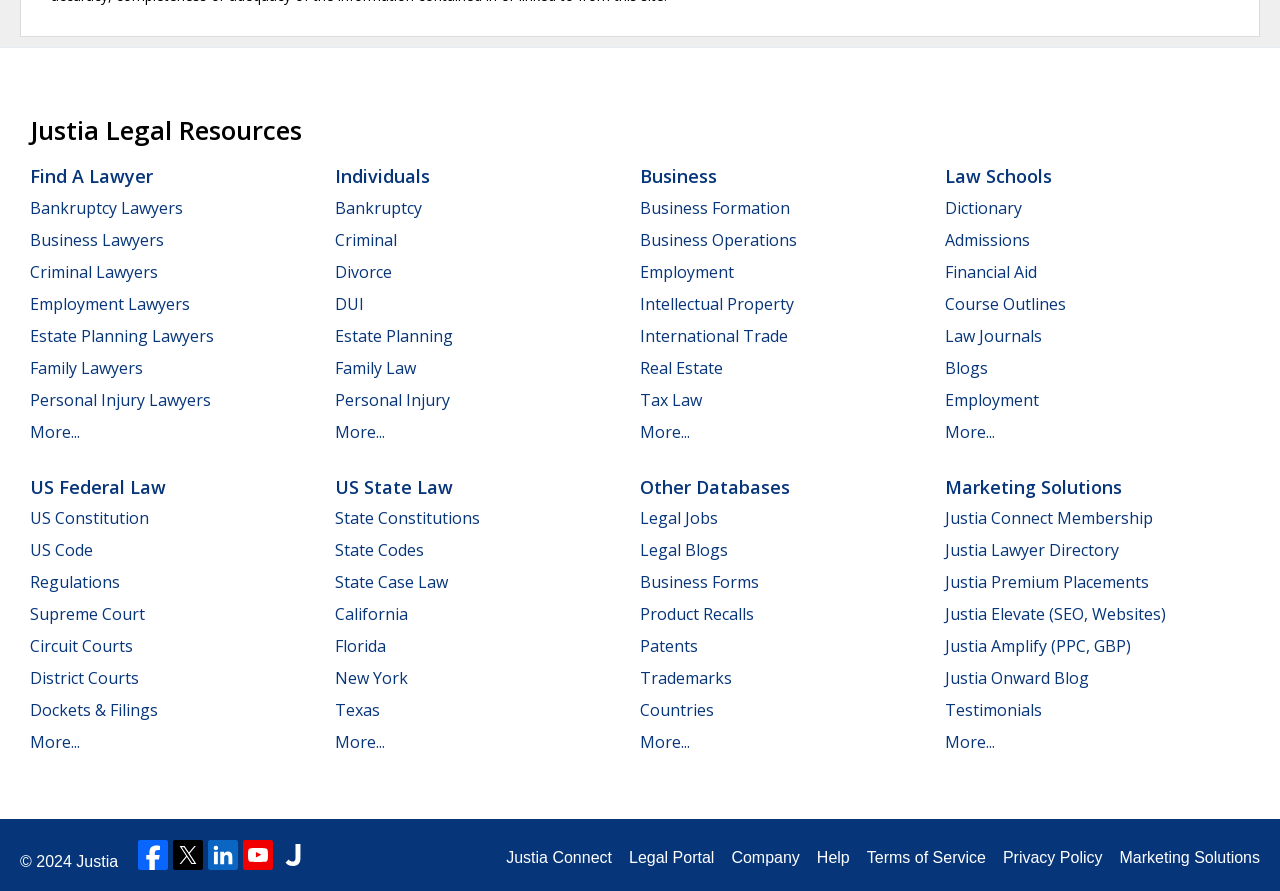Please identify the bounding box coordinates of the area I need to click to accomplish the following instruction: "Explore business formation".

[0.5, 0.221, 0.617, 0.245]